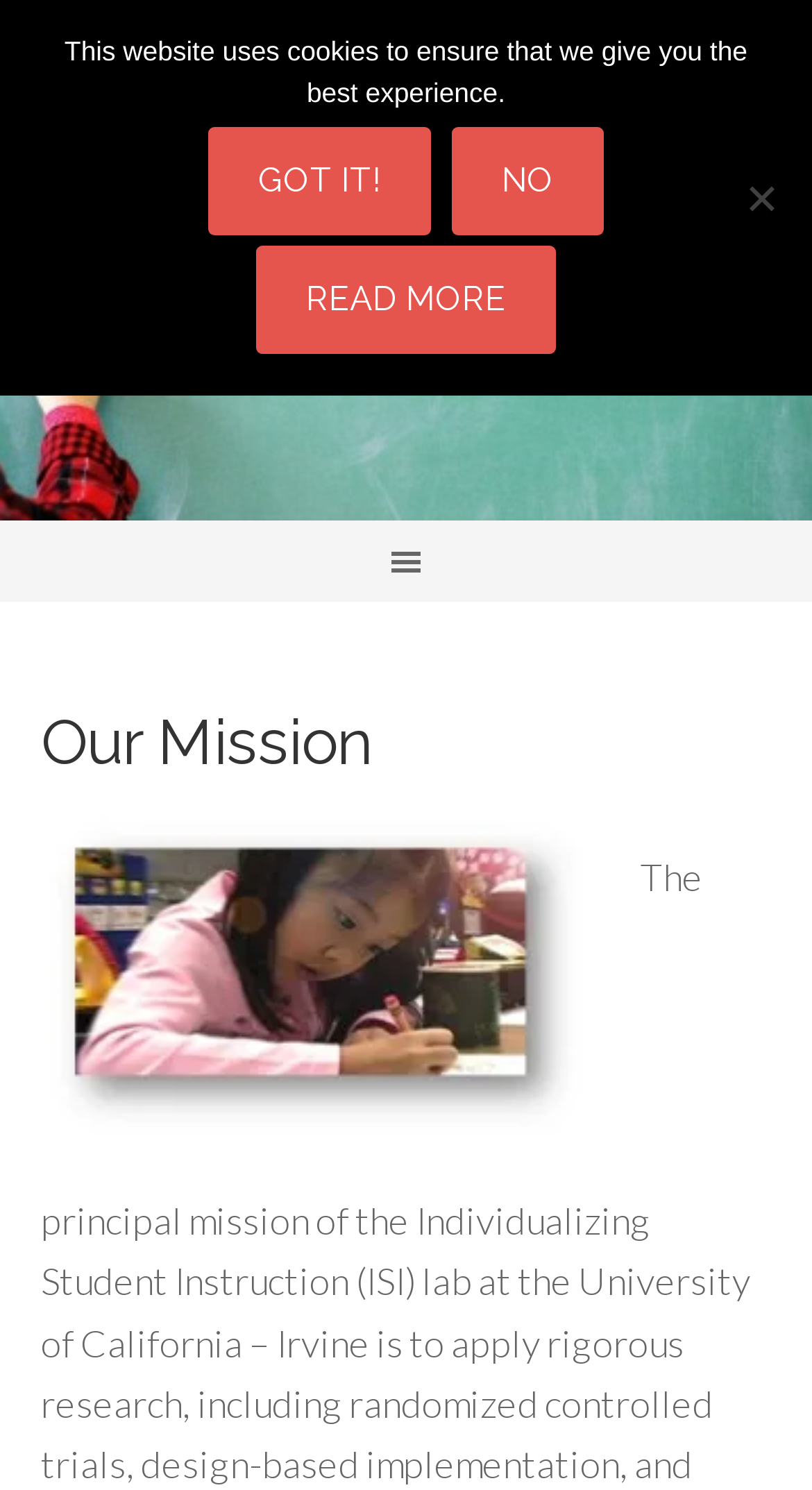Illustrate the webpage with a detailed description.

The webpage is about the University of California, Irvine, specifically the ISI Research Lab. At the top of the page, there is a navigation menu labeled "Main" that spans the entire width of the page. Below the navigation menu, there is a header section that takes up about half of the page's width, containing a heading that reads "Our Mission" and an image of a girl writing.

On the top-left corner of the page, there is a dialog box labeled "Cookie Notice" that takes up about a quarter of the page's height. The dialog box contains a message that reads "This website uses cookies to ensure that we give you the best experience." Below the message, there are three links: "Got It!", "No", and "Read more". The "Got It!" and "No" links are positioned side by side, with the "Got It!" link on the left and the "No" link on the right. The "Read more" link is positioned below the other two links.

There is also a small "No" button located at the top-right corner of the page, which appears to be a separate element from the "No" link in the dialog box.